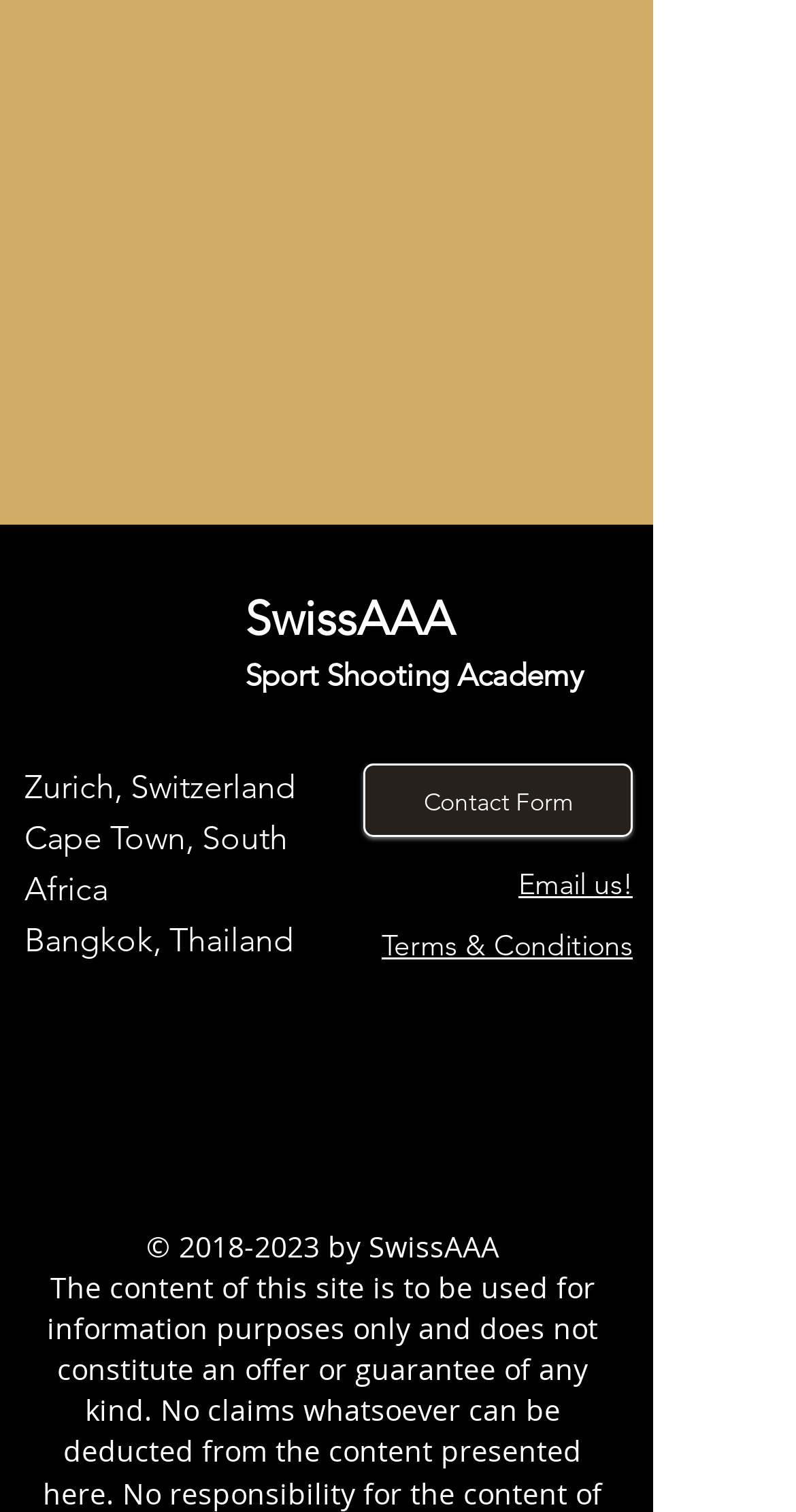What is the email contact option? Based on the image, give a response in one word or a short phrase.

Email us!